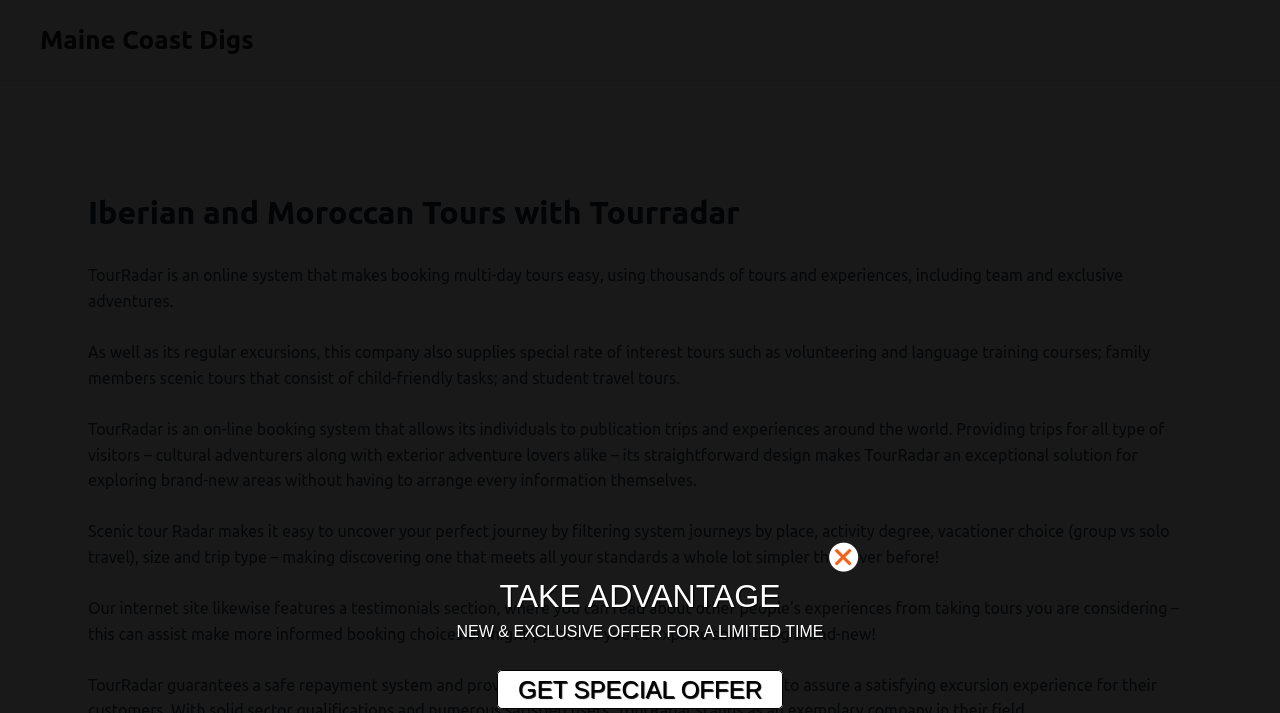Answer the following in one word or a short phrase: 
How can users find their perfect journey on TourRadar?

By filtering